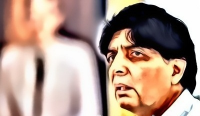Describe every aspect of the image in depth.

The image depicts a close-up of a man with a serious expression, characterized by distinctive dark hair and intense eyes. The background is blurred, suggesting a setting that resonates with political or public discourse. This visual complements the article titled "Is Ch. Nisar being sacked?" which discusses rumors surrounding the potential ousting of Chaudhry Nisar Ali Khan, a significant figure in Pakistani politics. The piece reflects on his controversial stances and the political machinations within the Pakistan Muslim League-Nawaz (PMLN) as he navigates challenges facing the party and his own position. The image effectively captures the gravity of the political situation being addressed in the accompanying text.